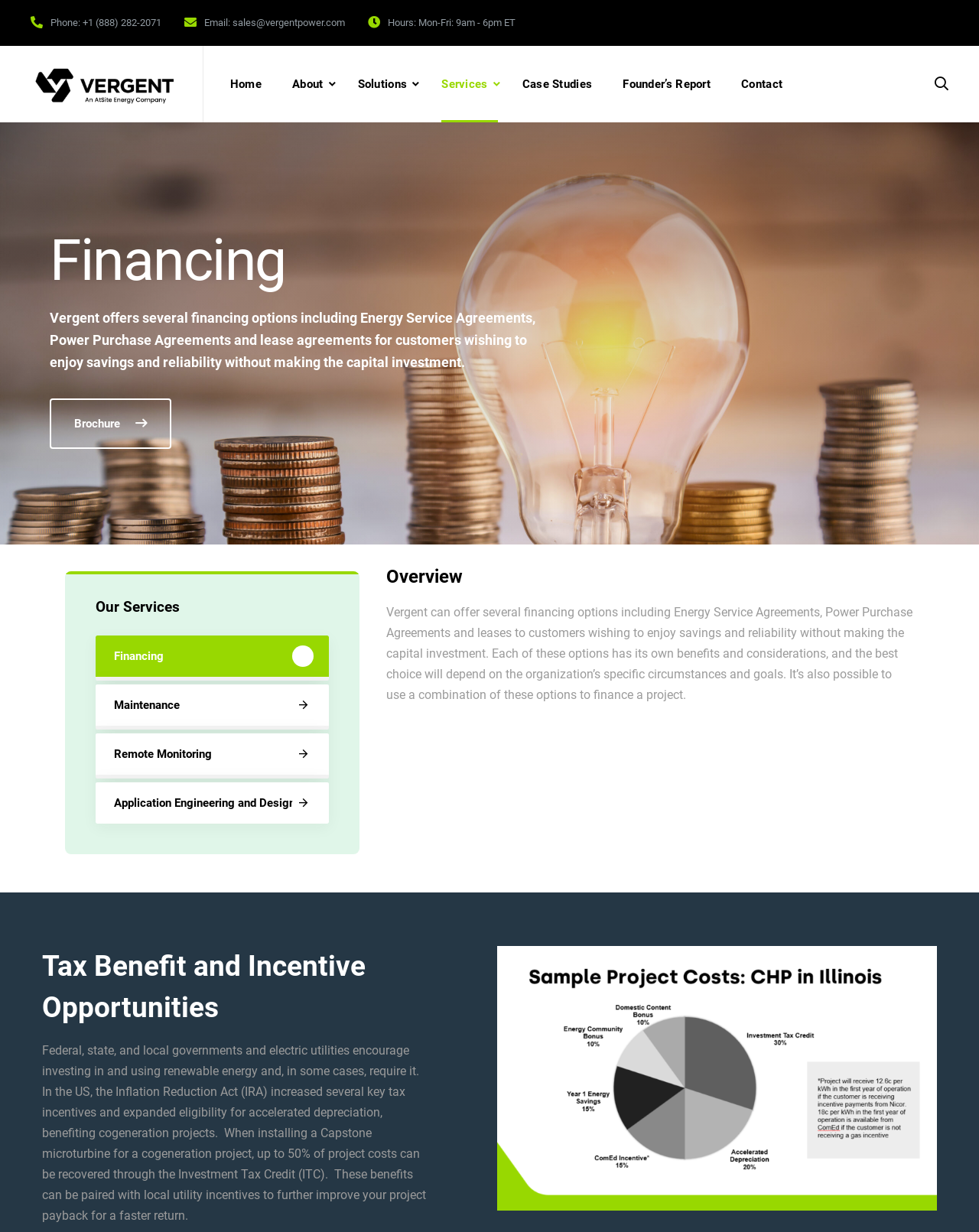How much of project costs can be recovered through the Investment Tax Credit (ITC)?
Please give a detailed answer to the question using the information shown in the image.

I found this information by reading the text under the 'Tax Benefit and Incentive Opportunities' heading, which explains that up to 50% of project costs can be recovered through the Investment Tax Credit (ITC) when installing a Capstone microturbine for a cogeneration project.